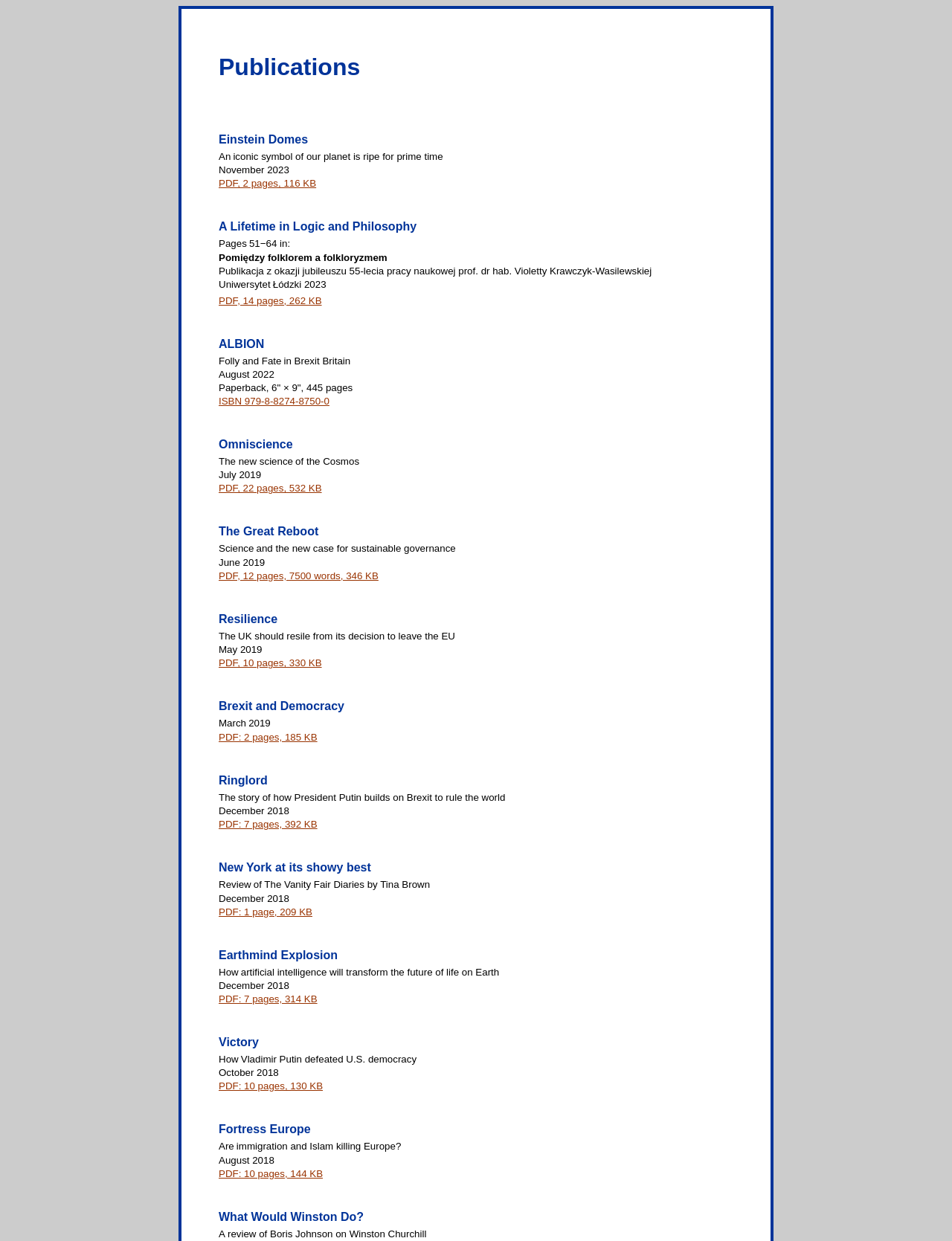Using the webpage screenshot, find the UI element described by ISBN 979-8-8274-8750-0. Provide the bounding box coordinates in the format (top-left x, top-left y, bottom-right x, bottom-right y), ensuring all values are floating point numbers between 0 and 1.

[0.23, 0.319, 0.346, 0.328]